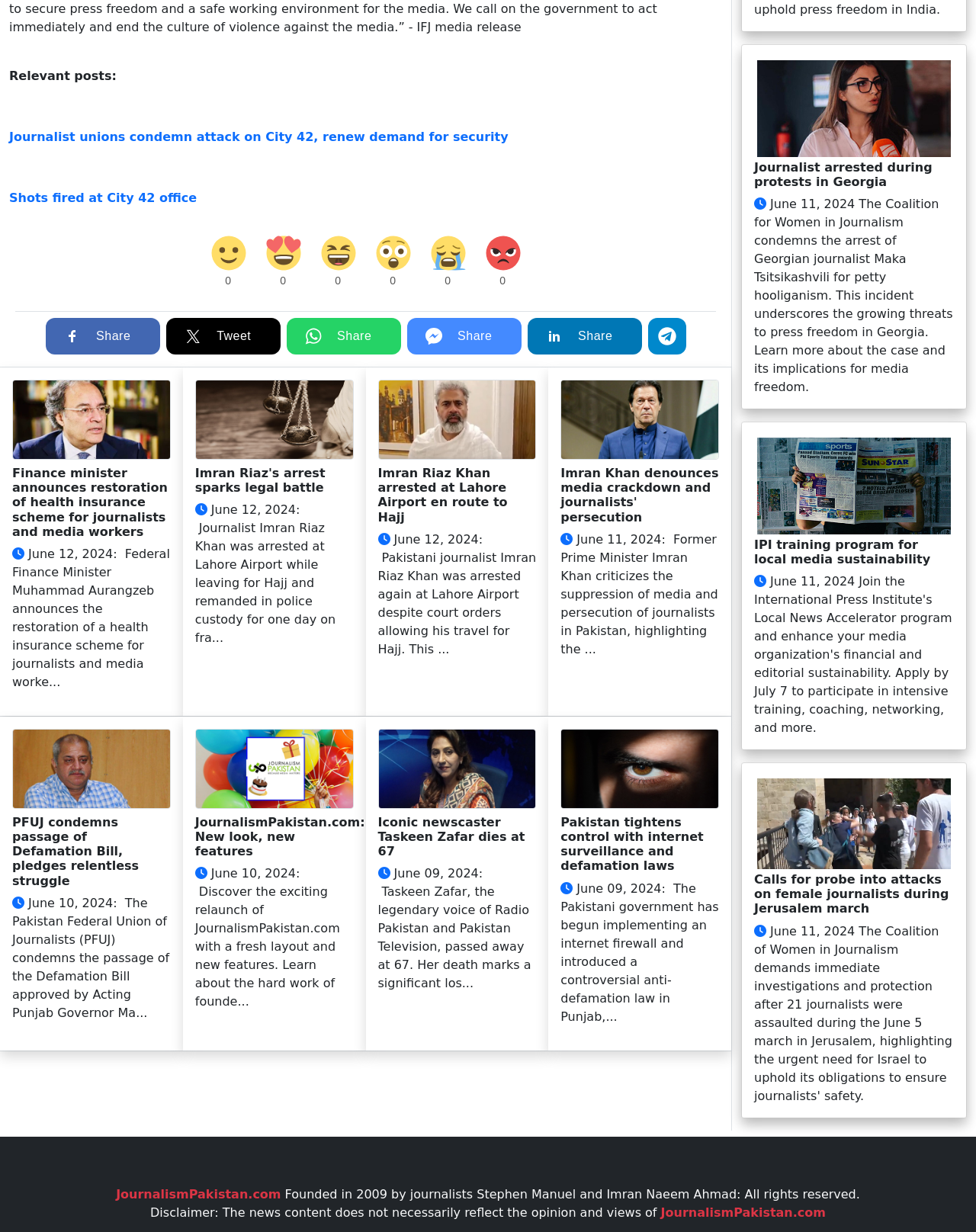How many social media sharing buttons are there?
Based on the screenshot, provide your answer in one word or phrase.

5